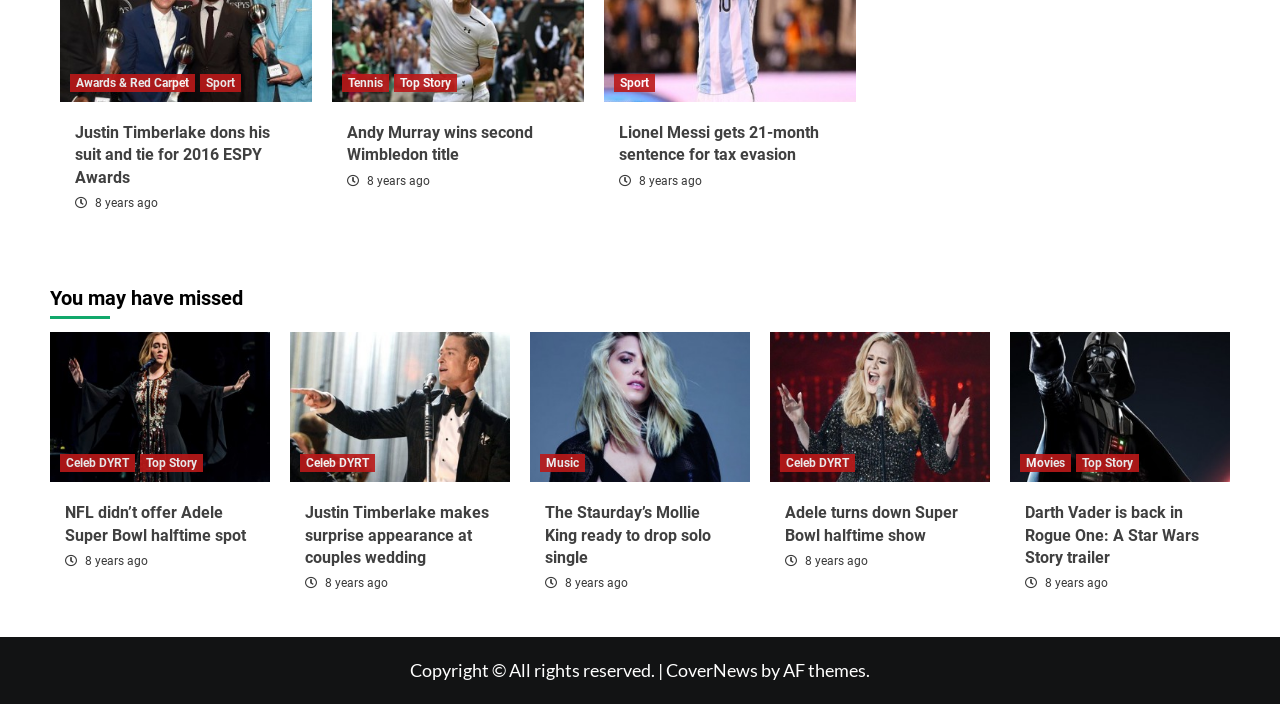Please find the bounding box coordinates for the clickable element needed to perform this instruction: "Click on Awards & Red Carpet".

[0.055, 0.105, 0.152, 0.131]